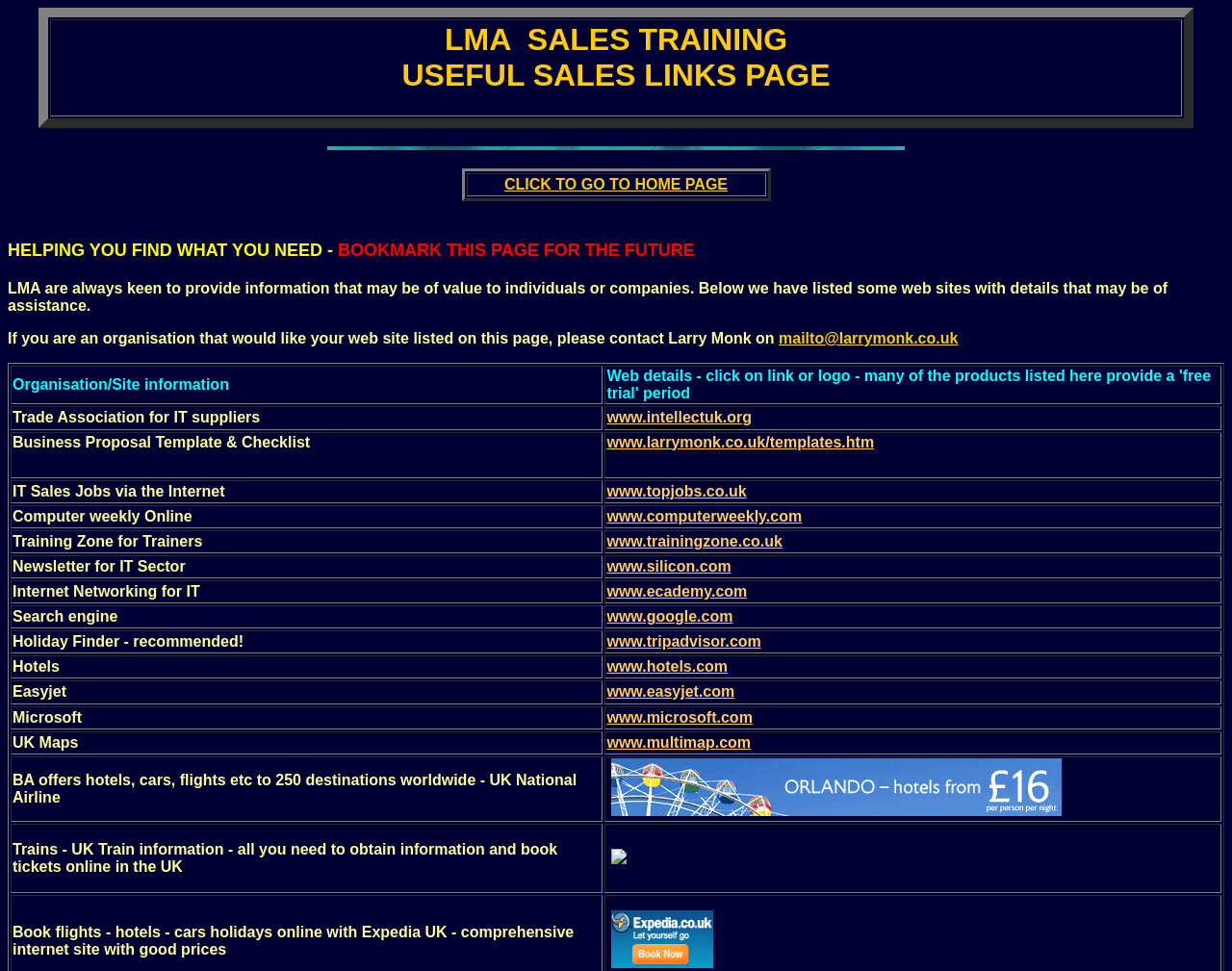Find the bounding box coordinates for the HTML element described in this sentence: "parent_node: NEXT PROJECT". Provide the coordinates as four float numbers between 0 and 1, in the format [left, top, right, bottom].

None